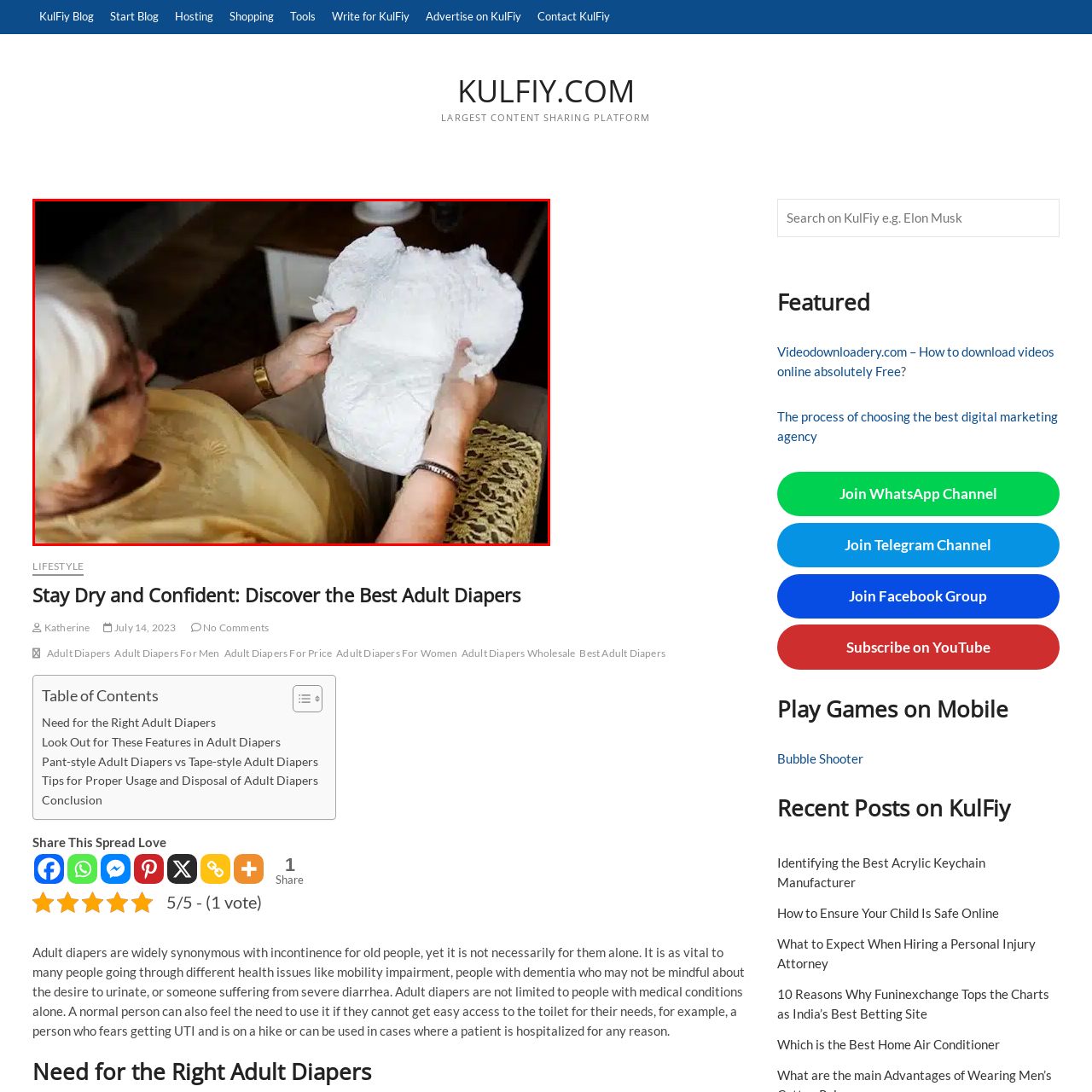What is the color of the elderly woman's blouse?
Look at the section marked by the red bounding box and provide a single word or phrase as your answer.

Light yellow